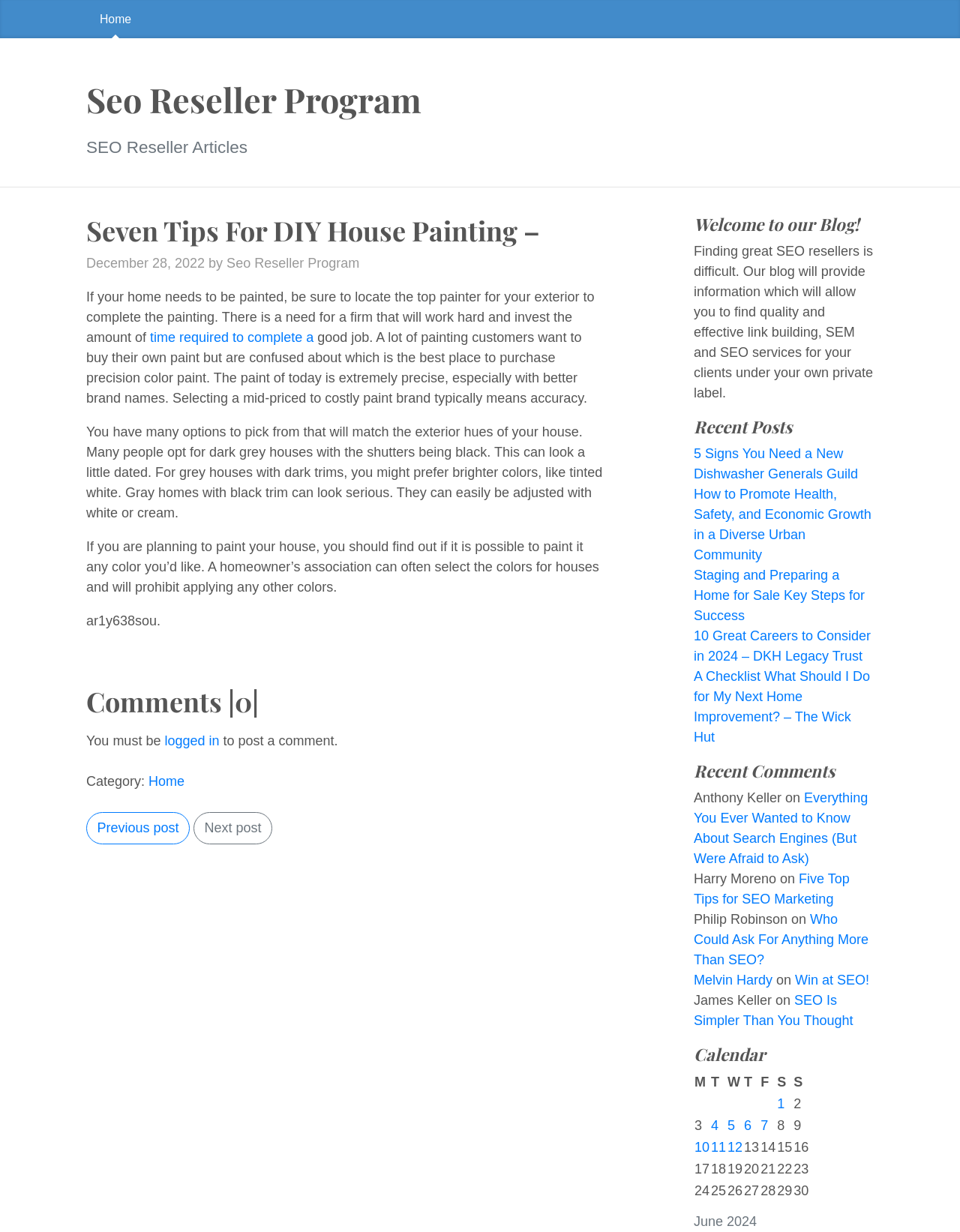Please determine the bounding box coordinates of the section I need to click to accomplish this instruction: "Check the 'Calendar'".

[0.723, 0.848, 0.91, 0.864]